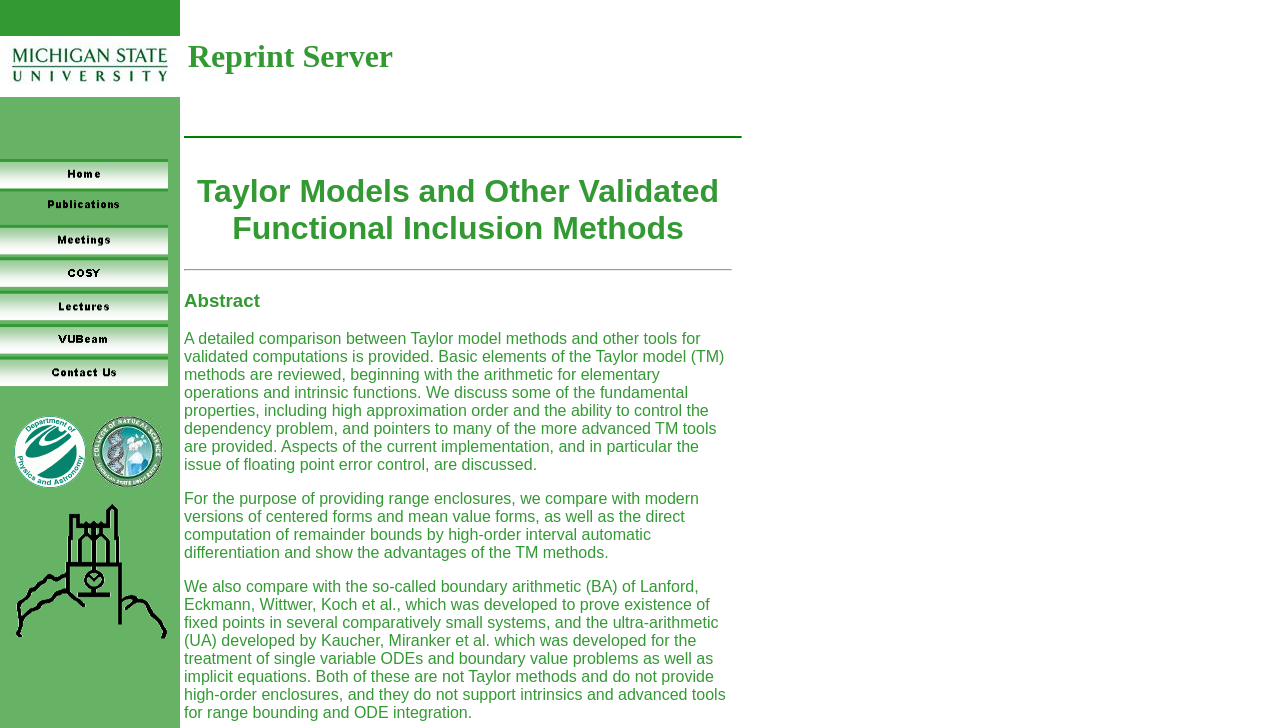What is the ultra-arithmetic used for?
Using the image, provide a concise answer in one word or a short phrase.

Treatment of ODEs and boundary value problems